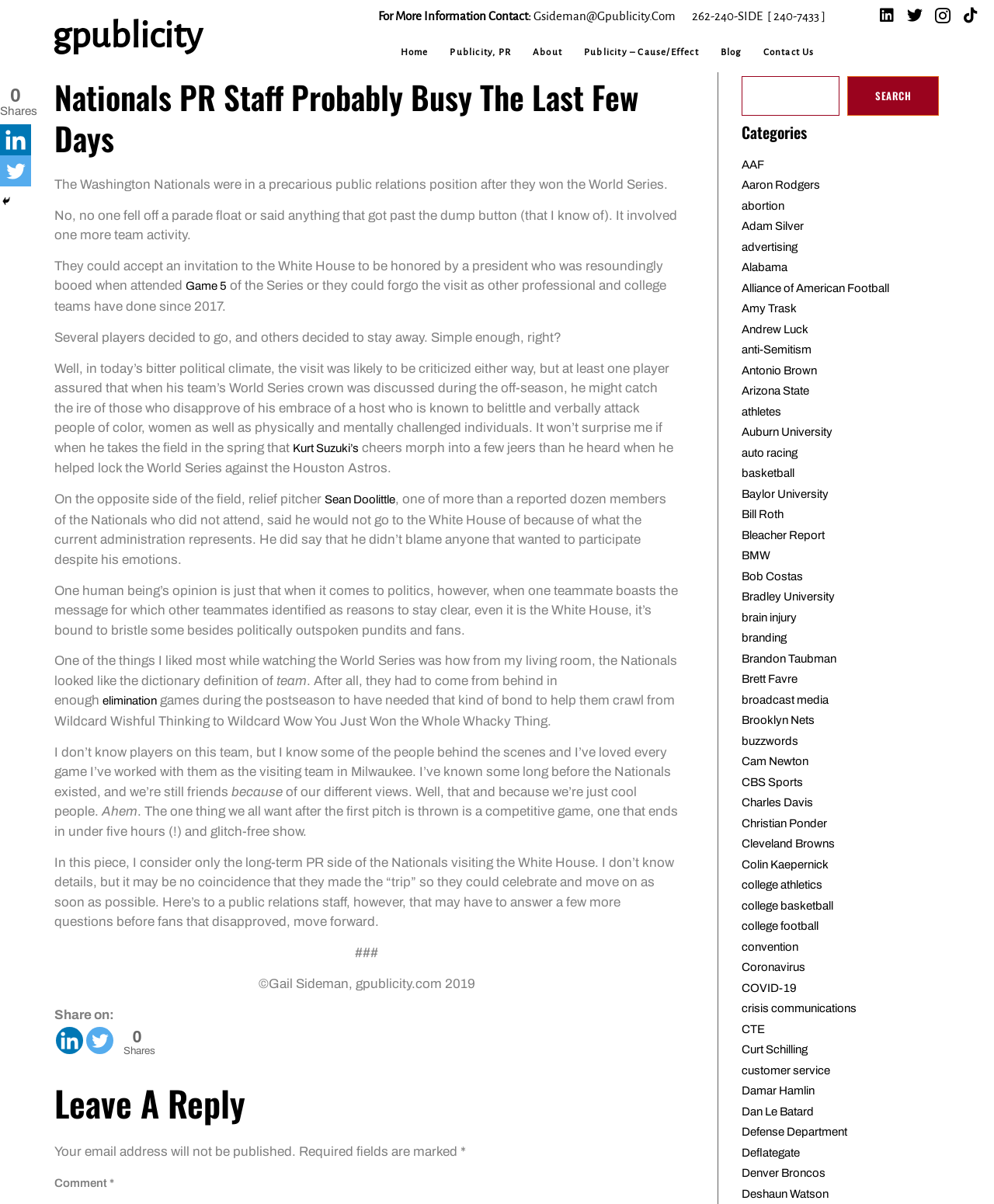Give a complete and precise description of the webpage's appearance.

This webpage appears to be a blog post discussing the Washington Nationals' visit to the White House after winning the World Series. The page has a heading "Nationals PR staff probably busy the last few days – Gail Sideman Publicity" at the top. Below the heading, there is a link to "gpublicity" and a contact information section with an email address and phone number.

The main content of the page is a lengthy article discussing the Nationals' visit to the White House and the potential public relations implications of the event. The article is divided into several paragraphs, with some links to other articles or websites scattered throughout.

At the top of the page, there is a navigation menu with links to "Home", "Publicity, PR", "About", "Publicity – Cause/Effect", "Blog", and "Contact Us". There are also social media links to LinkedIn, Twitter, and Instagram.

On the right side of the page, there is a search bar and a list of categories with links to other articles on the website. The categories include topics such as sports teams, athletes, and sports-related issues.

At the bottom of the page, there is a section for leaving a comment, with fields for entering a name, email address, and comment. There is also a "Share on" section with links to share the article on LinkedIn and Twitter.